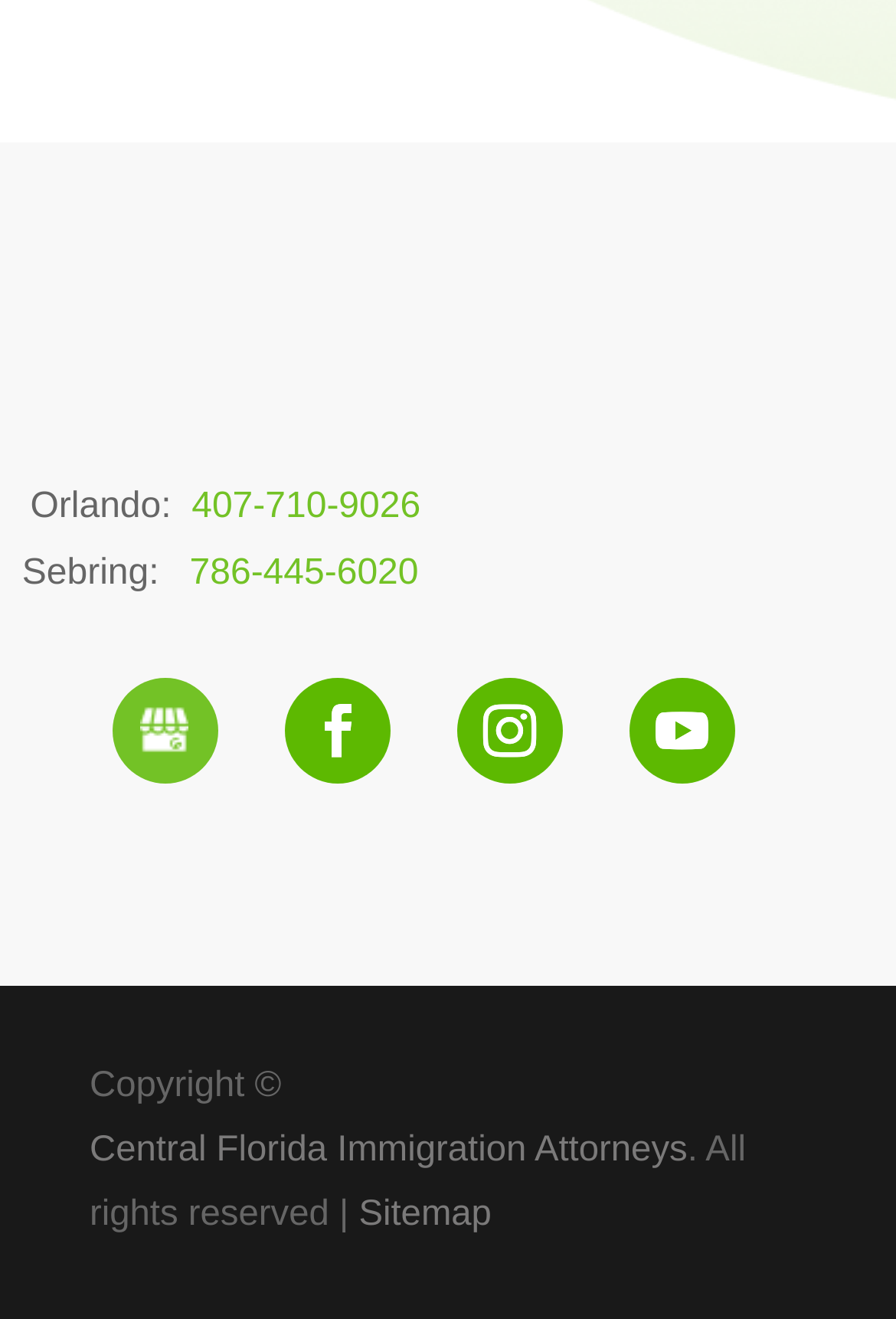Please identify the bounding box coordinates for the region that you need to click to follow this instruction: "Follow on Google Plus".

[0.127, 0.513, 0.245, 0.593]